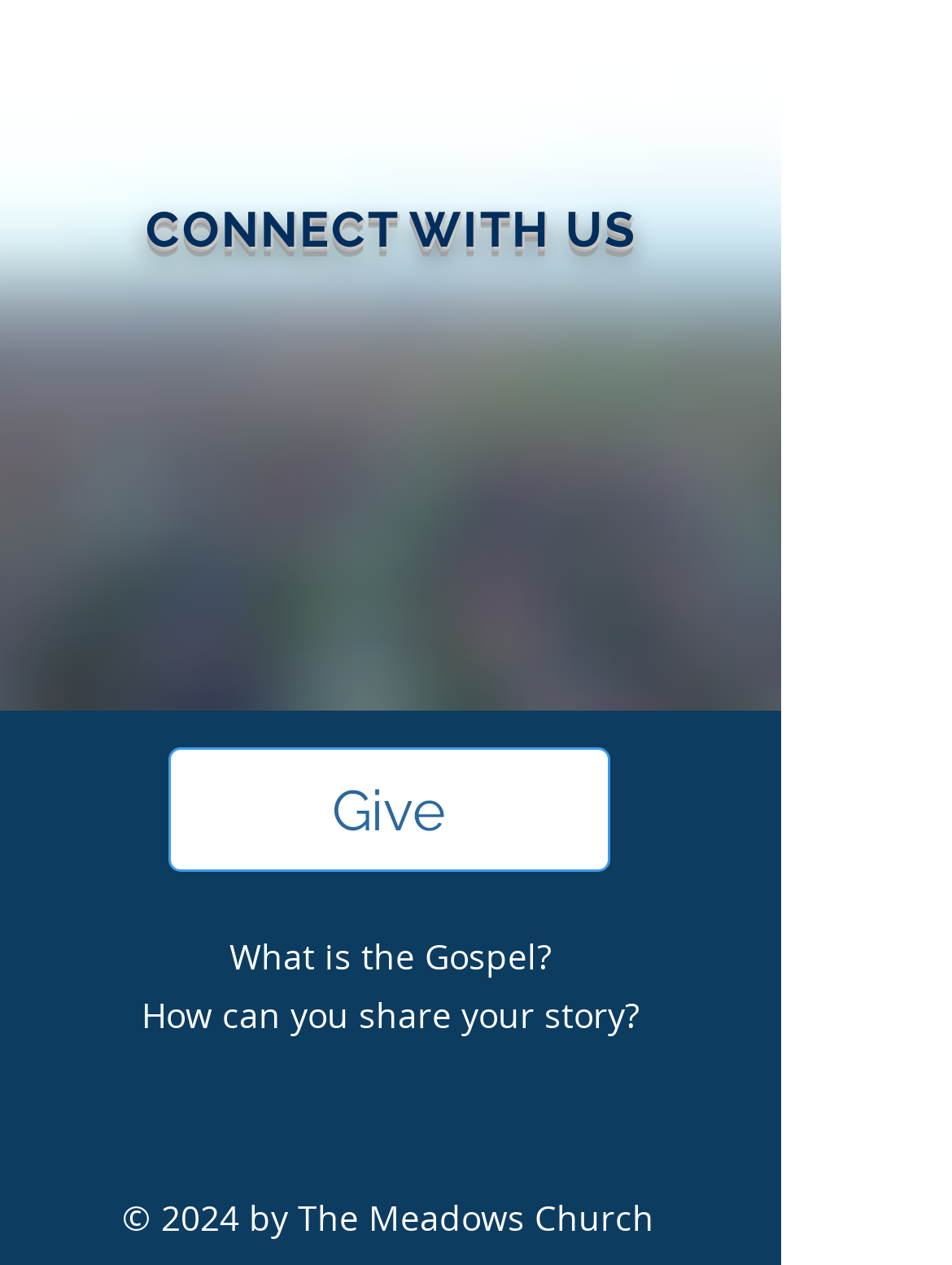Identify the bounding box for the described UI element. Provide the coordinates in (top-left x, top-left y, bottom-right x, bottom-right y) format with values ranging from 0 to 1: aria-label="Youtube"

[0.492, 0.871, 0.582, 0.939]